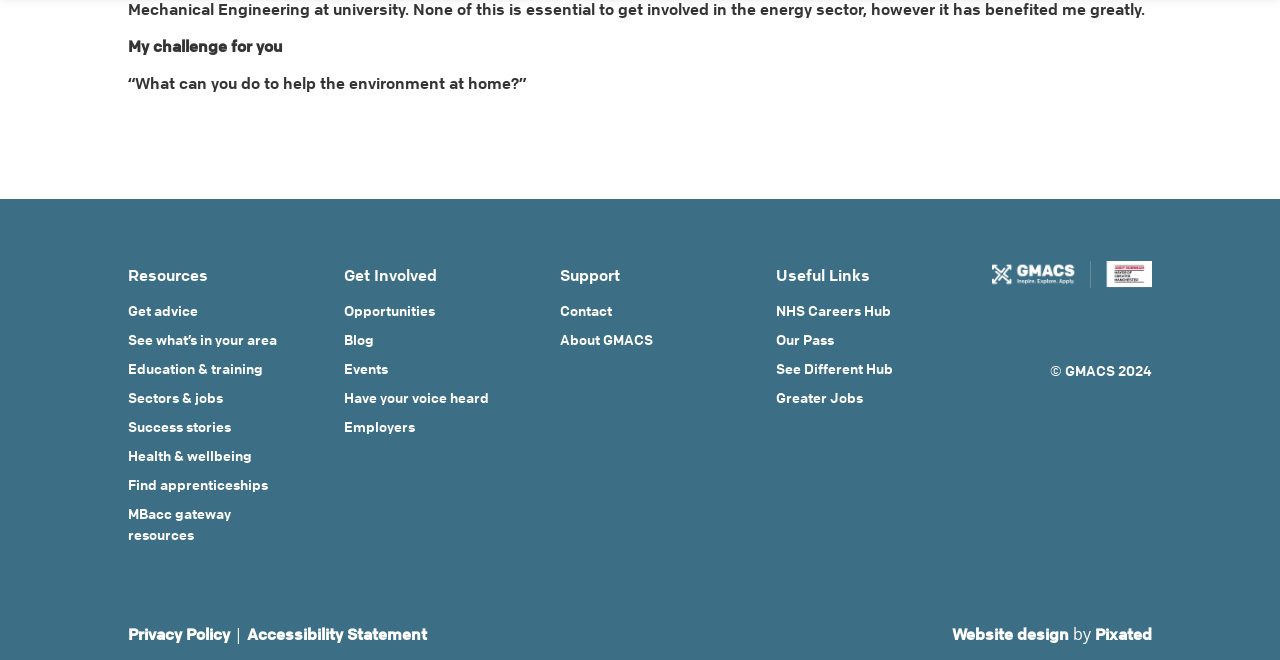Answer the question using only one word or a concise phrase: What is the challenge mentioned on the webpage?

Help the environment at home